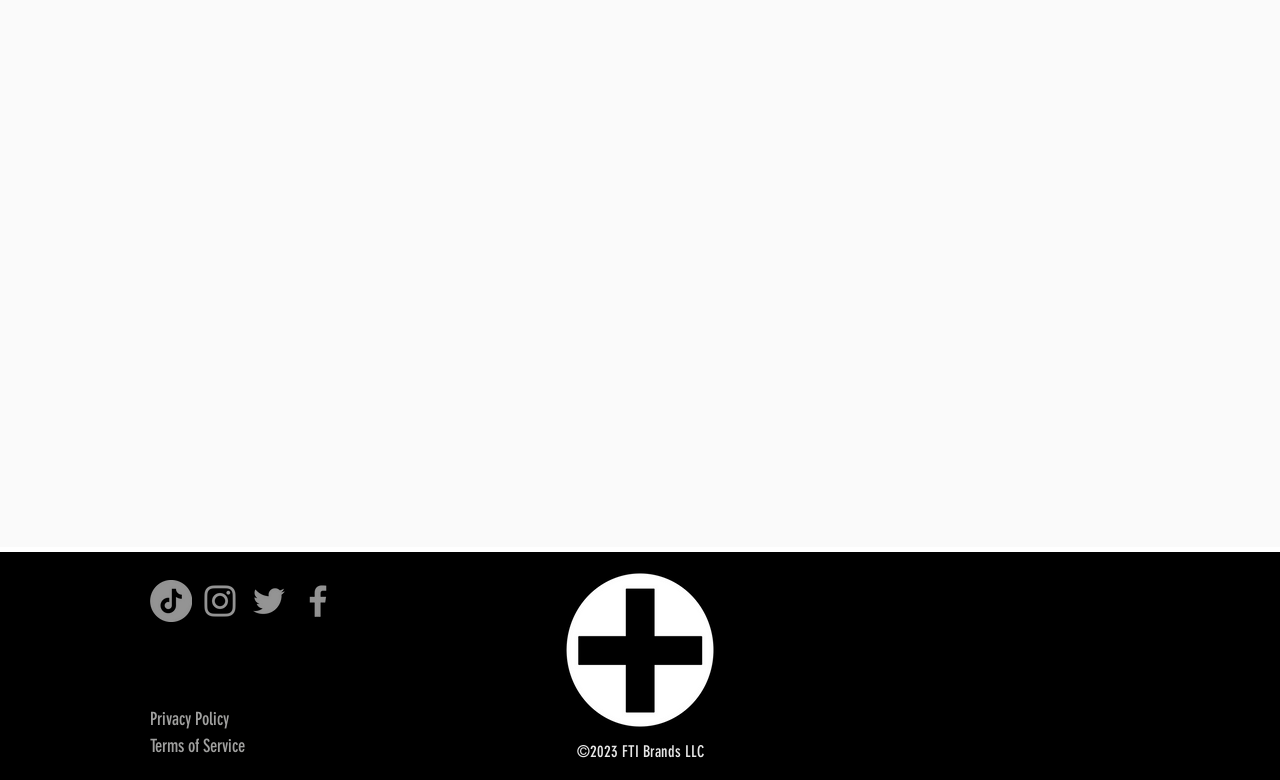What is the purpose of the links at the bottom?
Please describe in detail the information shown in the image to answer the question.

The two links at the bottom, 'Privacy Policy' and 'Terms of Service', are typically used to access legal documents related to the company's policies and terms, suggesting that the purpose of these links is to provide access to these documents.